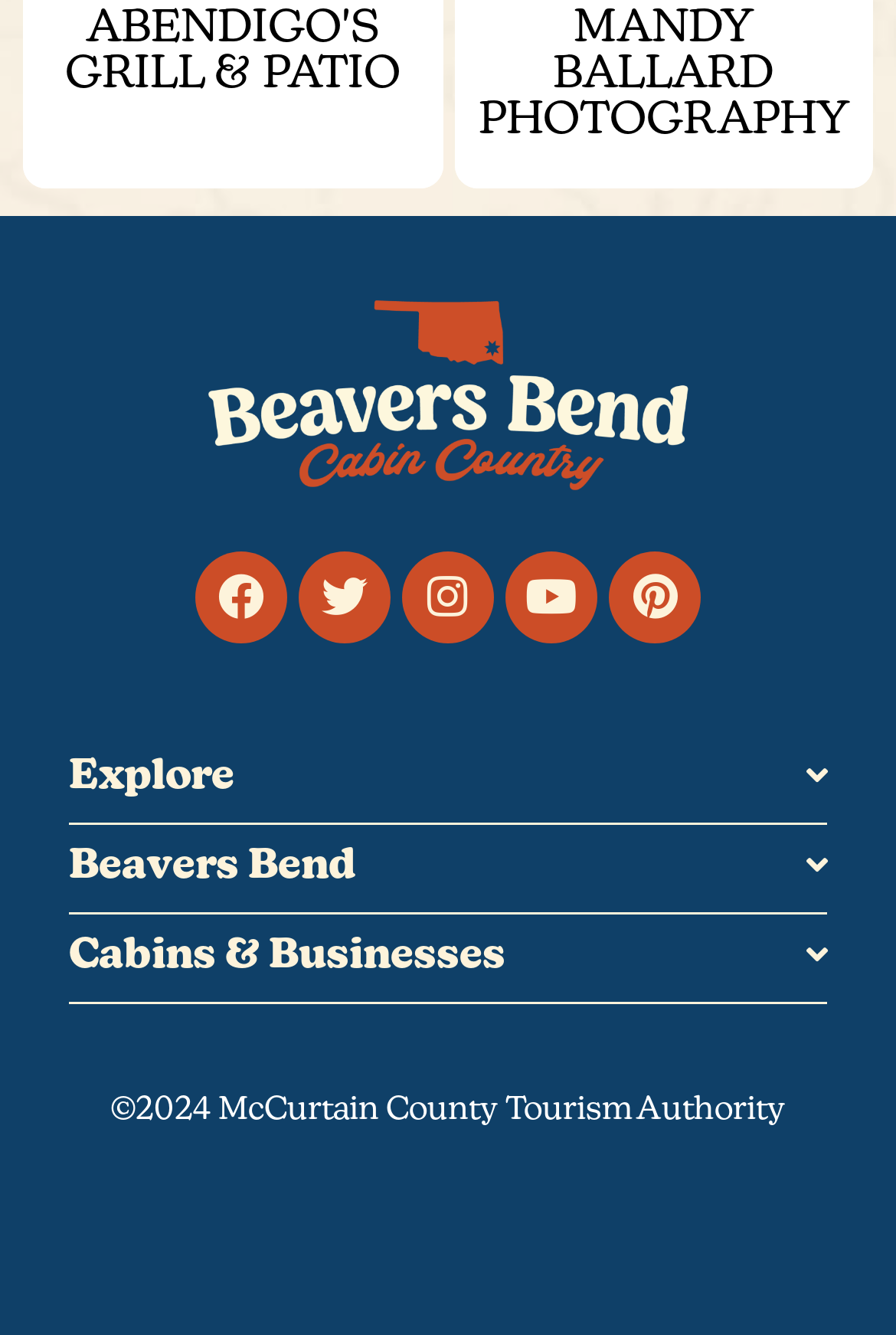Identify the bounding box coordinates of the section that should be clicked to achieve the task described: "View Beavers Bend".

[0.077, 0.617, 0.923, 0.684]